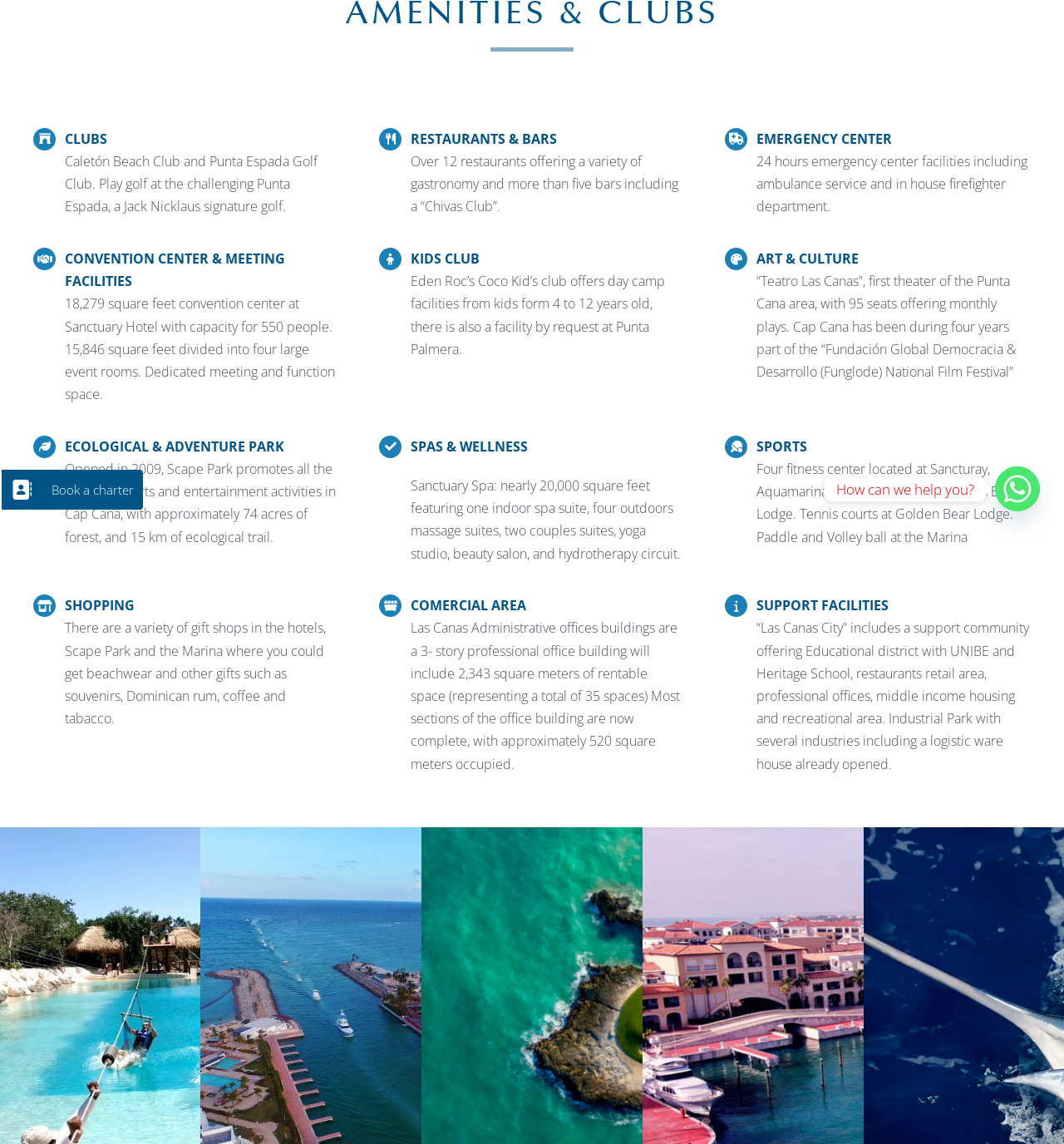Given the description "Go to Top", provide the bounding box coordinates of the corresponding UI element.

[0.904, 0.44, 0.941, 0.465]